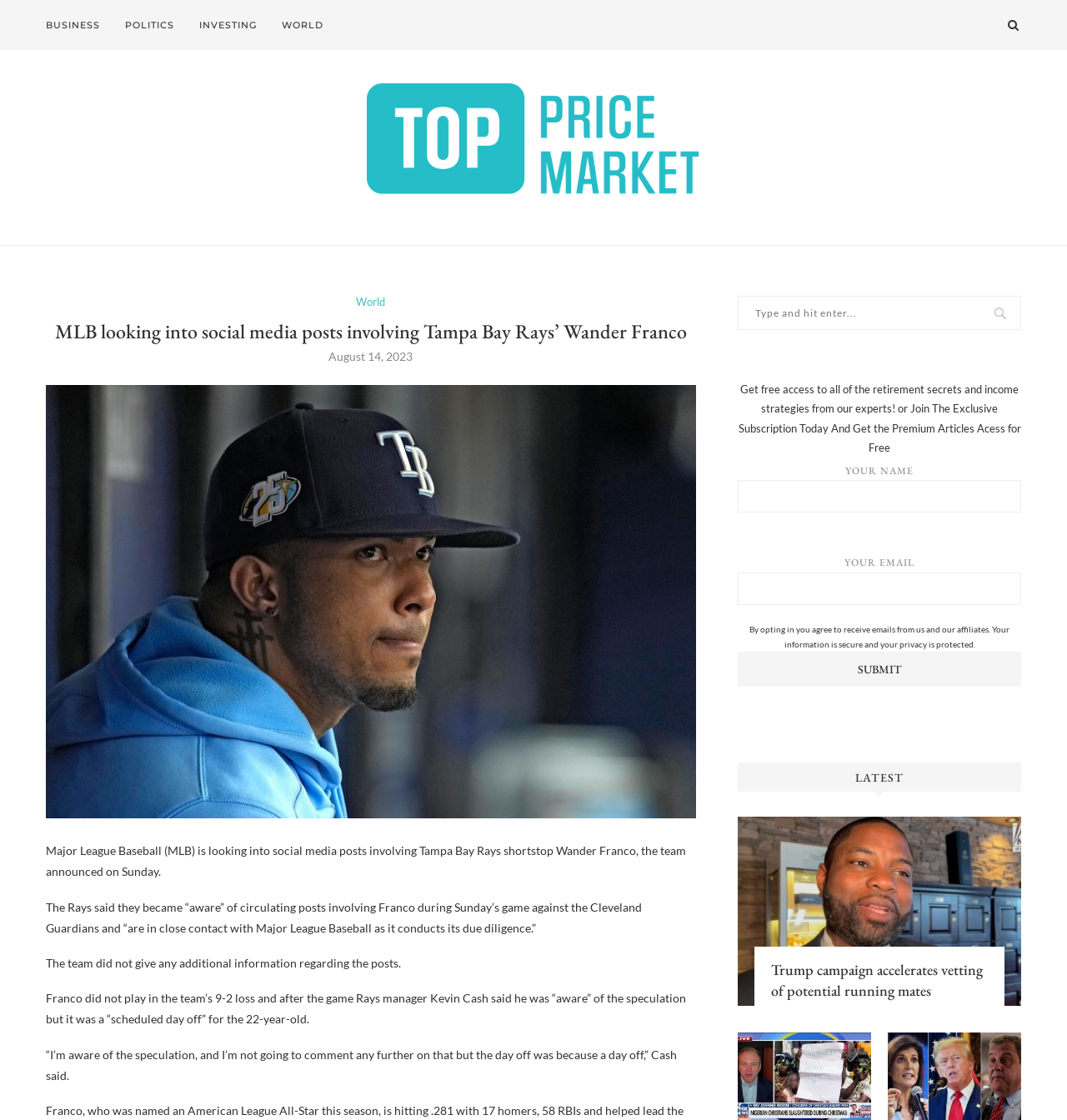Explain the webpage's design and content in an elaborate manner.

The webpage appears to be a news article page, with a focus on a specific news story about MLB investigating social media posts involving Tampa Bay Rays' Wander Franco. 

At the top of the page, there is a navigation menu with links to different categories such as "BUSINESS", "POLITICS", "INVESTING", and "WORLD". On the right side of the navigation menu, there is a search icon and a link to "Top Price Market". 

Below the navigation menu, there is a heading that reads "Top Price Market" with a corresponding image. Next to it, there is a link to "World". 

The main news article is divided into several sections. The first section has a heading that reads "MLB looking into social media posts involving Tampa Bay Rays’ Wander Franco" with a corresponding image. Below the heading, there is a timestamp indicating the date of the article, "August 14, 2023". 

The article itself is divided into several paragraphs, describing the situation involving Wander Franco and the MLB's investigation. The paragraphs are followed by a series of quotes from the Rays manager, Kevin Cash. 

On the right side of the page, there is a complementary section with a search bar and a contact form. The contact form has fields for the user's name and email, and a submit button. 

Below the contact form, there is a section with a heading that reads "LATEST", followed by a link to another news article titled "Trump campaign accelerates vetting of potential running mates".